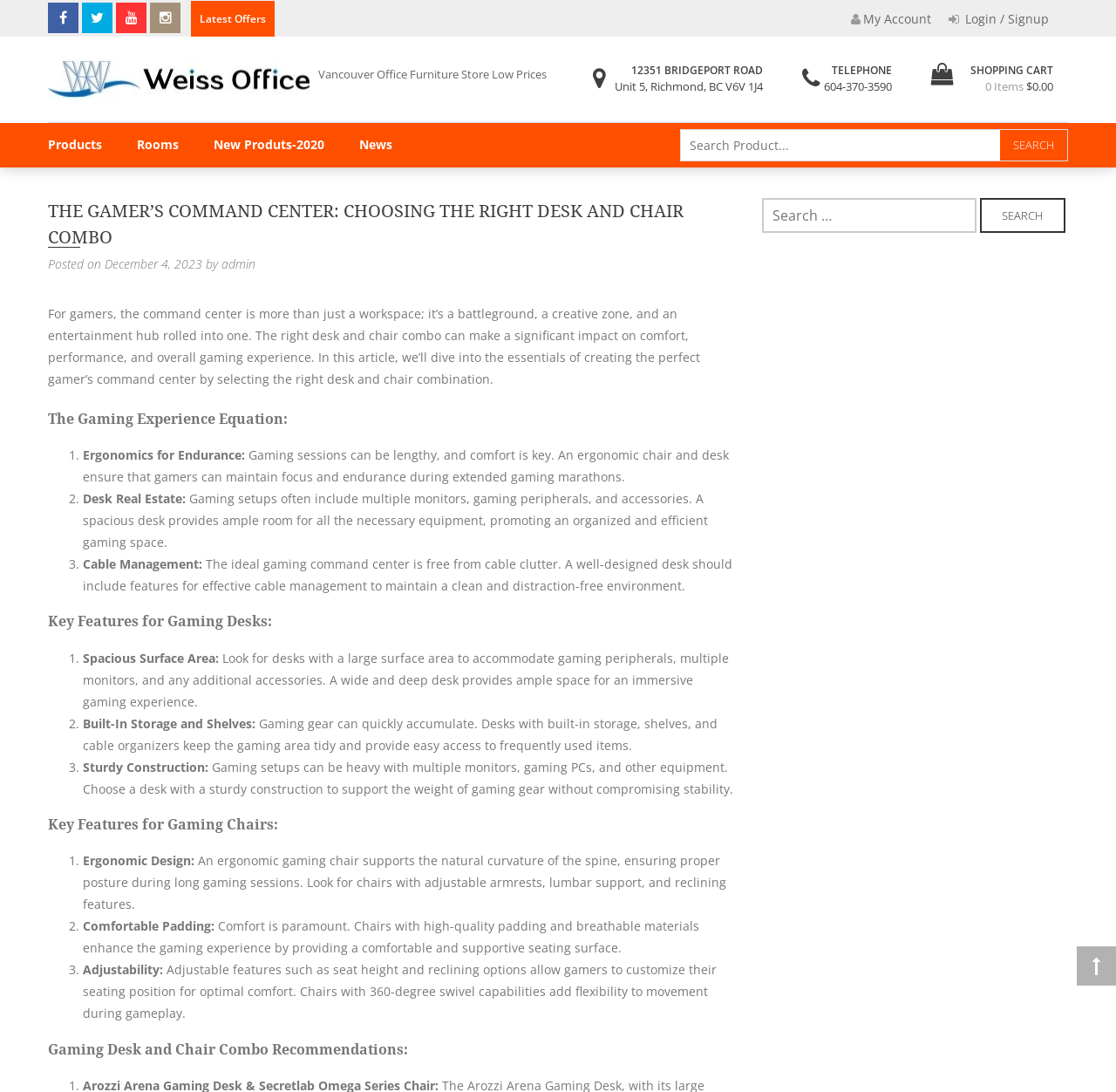Find the bounding box coordinates of the element to click in order to complete this instruction: "Visit Weiss Office Furniture store". The bounding box coordinates must be four float numbers between 0 and 1, denoted as [left, top, right, bottom].

[0.285, 0.061, 0.49, 0.084]